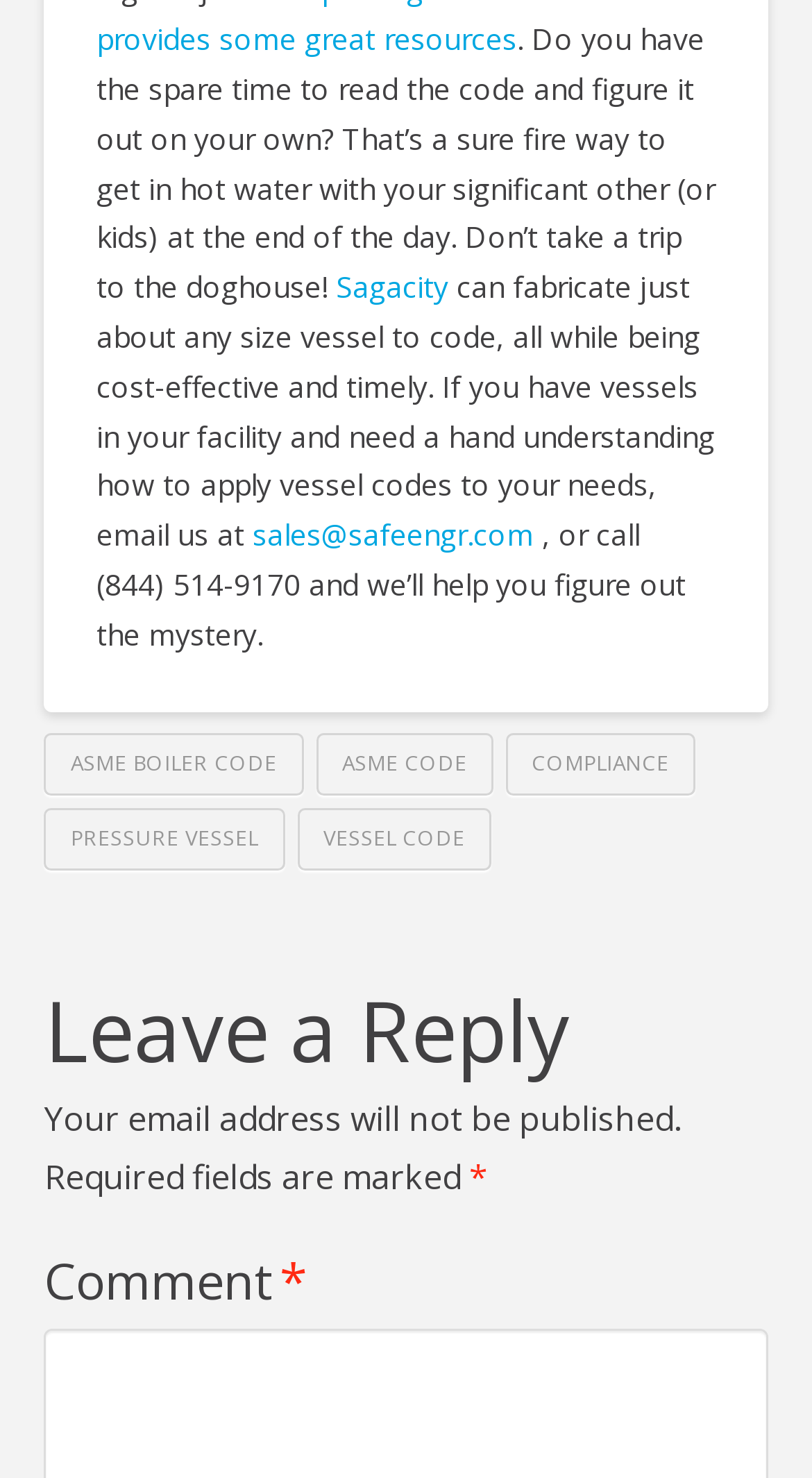What are the links in the footer section?
By examining the image, provide a one-word or phrase answer.

ASME BOILER CODE, ASME CODE, COMPLIANCE, PRESSURE VESSEL, VESSEL CODE